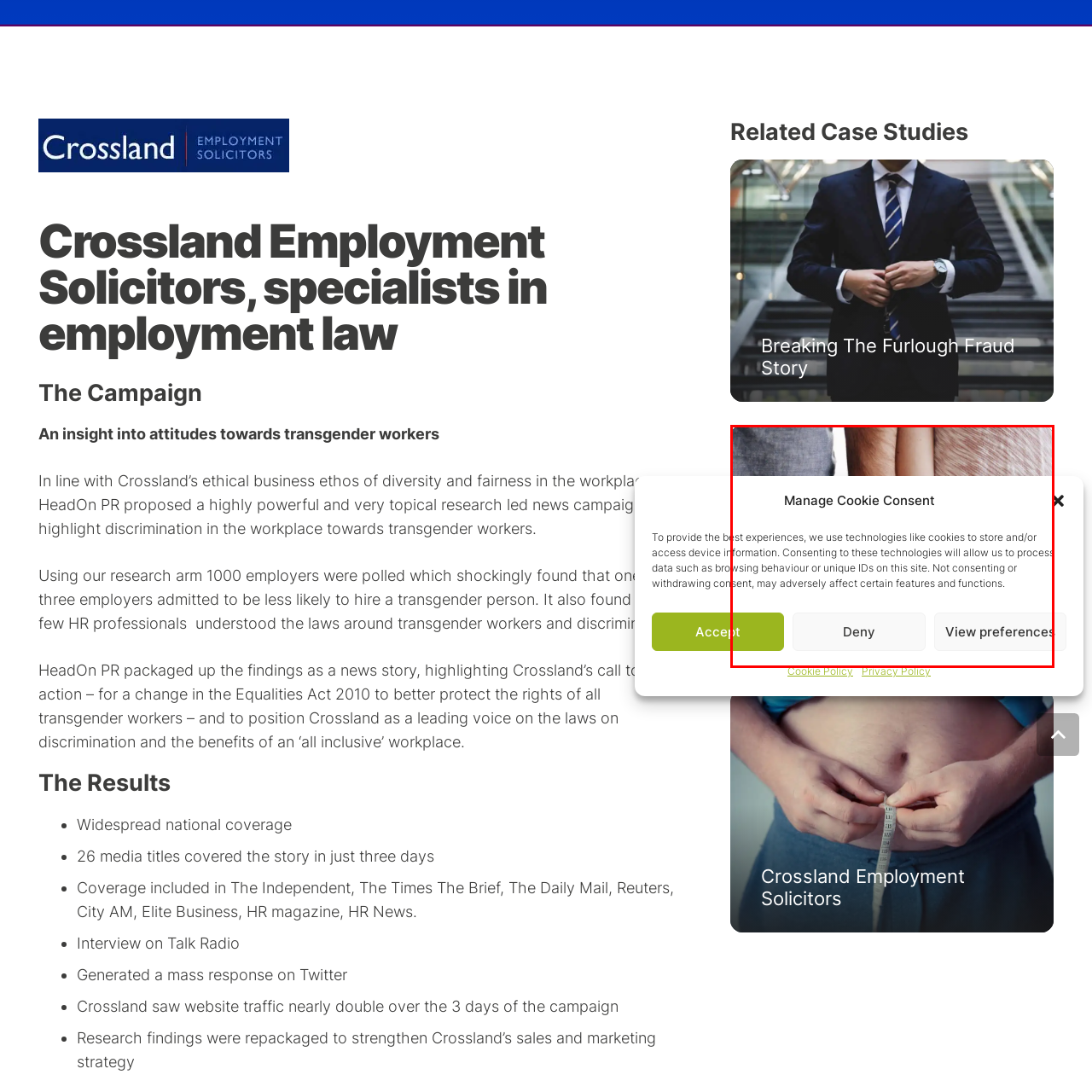Direct your attention to the part of the image marked by the red boundary and give a detailed response to the following question, drawing from the image: What is the color of the 'Accept' button?

The 'Accept' button is prominently displayed in green, indicating a clear and prominent option for users to accept the use of cookies.